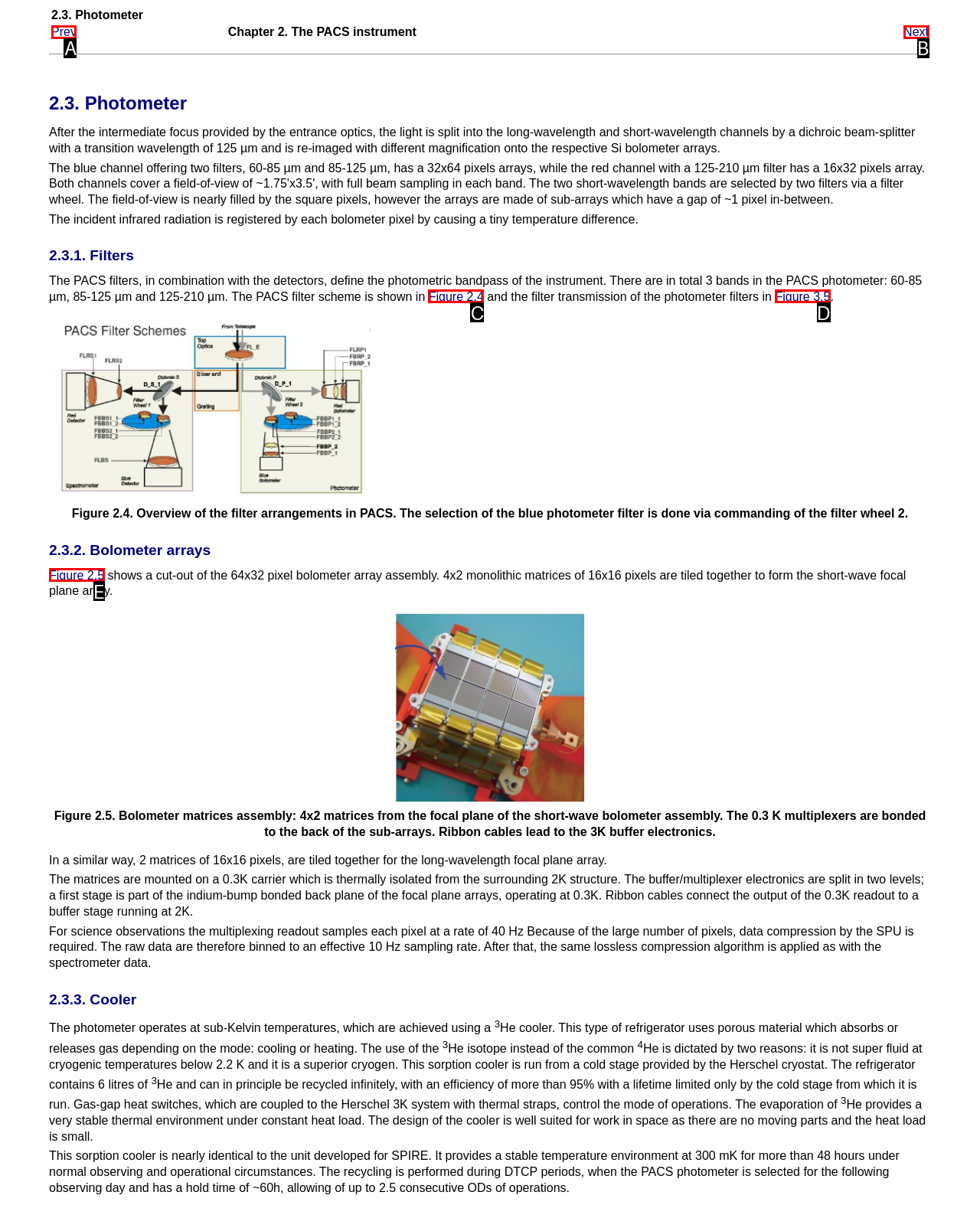Which HTML element fits the description: Prev? Respond with the letter of the appropriate option directly.

A